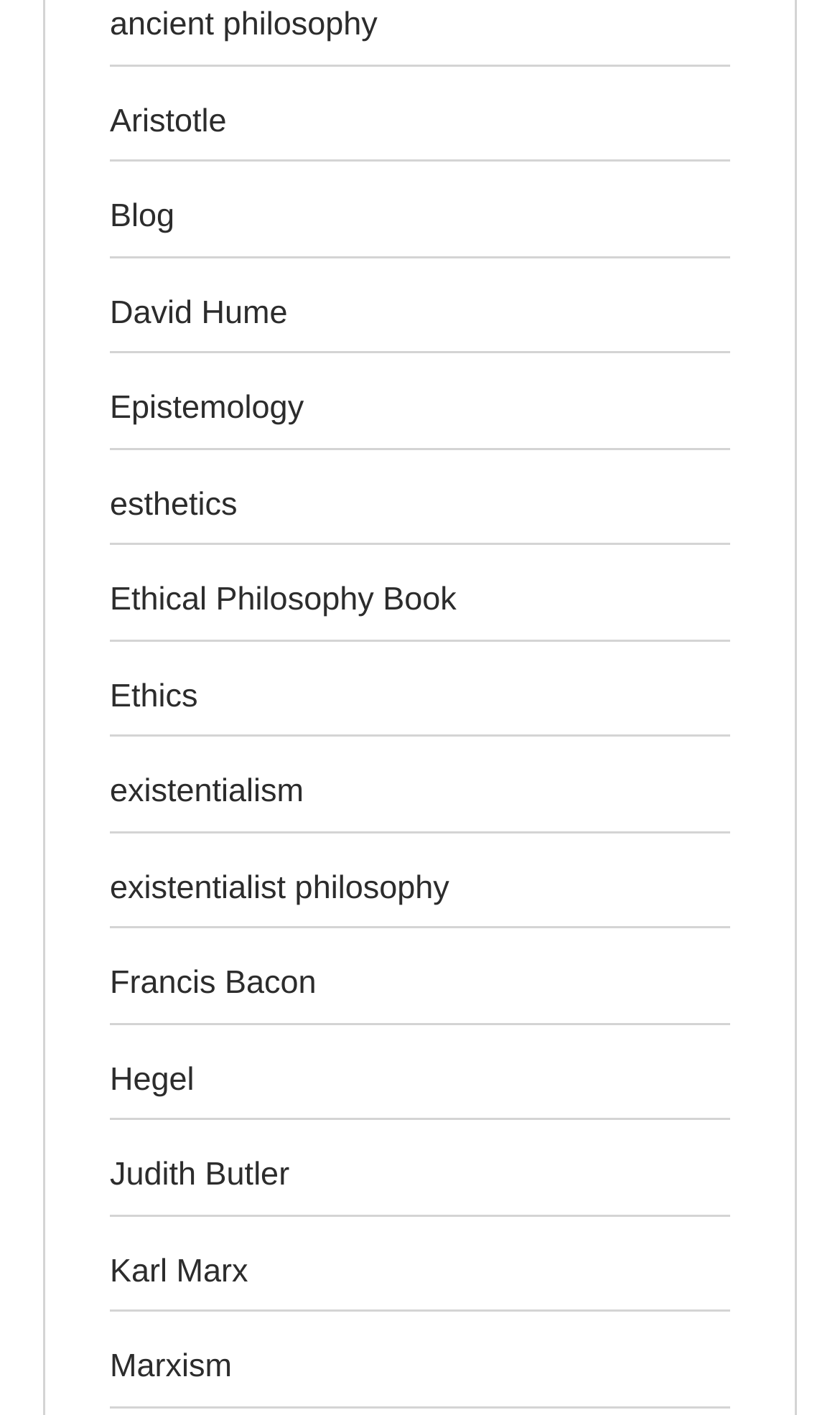Identify the bounding box coordinates for the region to click in order to carry out this instruction: "learn about Karl Marx". Provide the coordinates using four float numbers between 0 and 1, formatted as [left, top, right, bottom].

[0.131, 0.886, 0.295, 0.912]